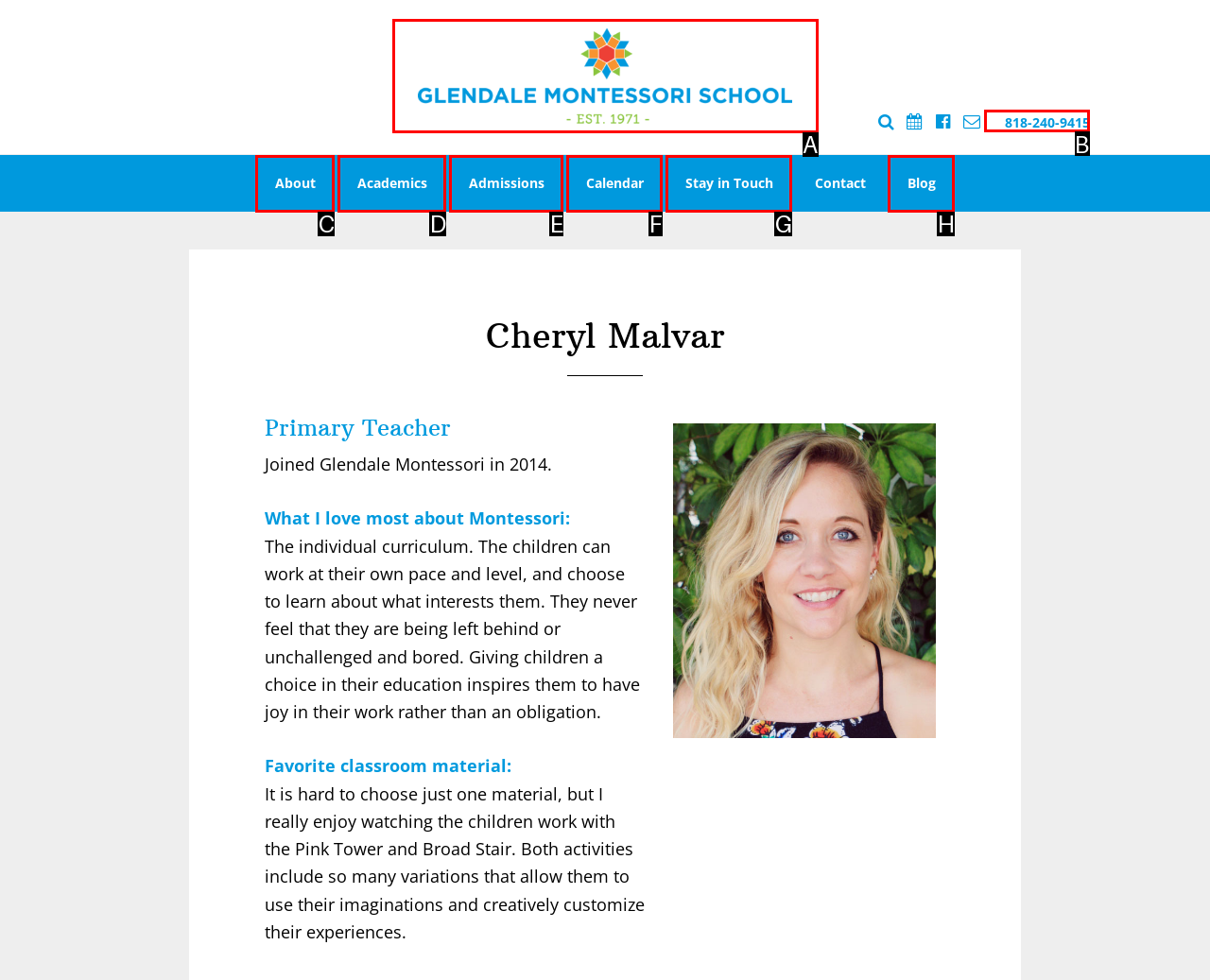Determine the letter of the UI element that you need to click to perform the task: view Cheryl Malvar's contact information.
Provide your answer with the appropriate option's letter.

B